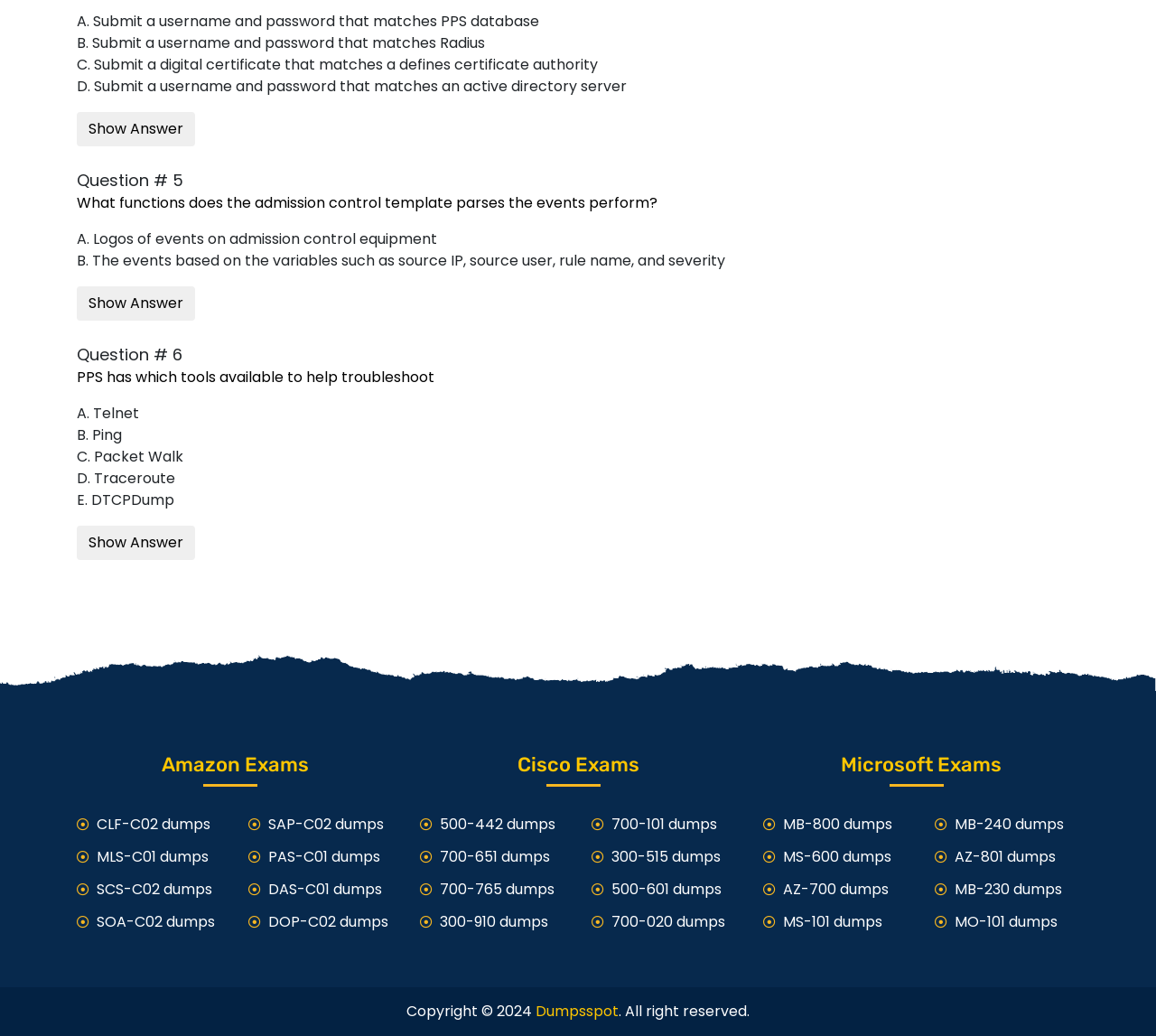Please determine the bounding box coordinates, formatted as (top-left x, top-left y, bottom-right x, bottom-right y), with all values as floating point numbers between 0 and 1. Identify the bounding box of the region described as: 700-651 dumps

[0.38, 0.817, 0.476, 0.837]